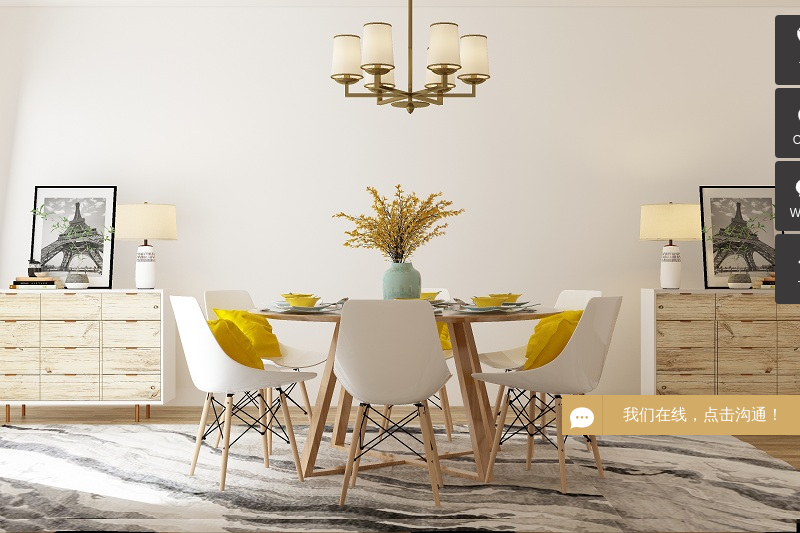What is the material of the floor in the dining area?
Based on the image, respond with a single word or phrase.

Wooden